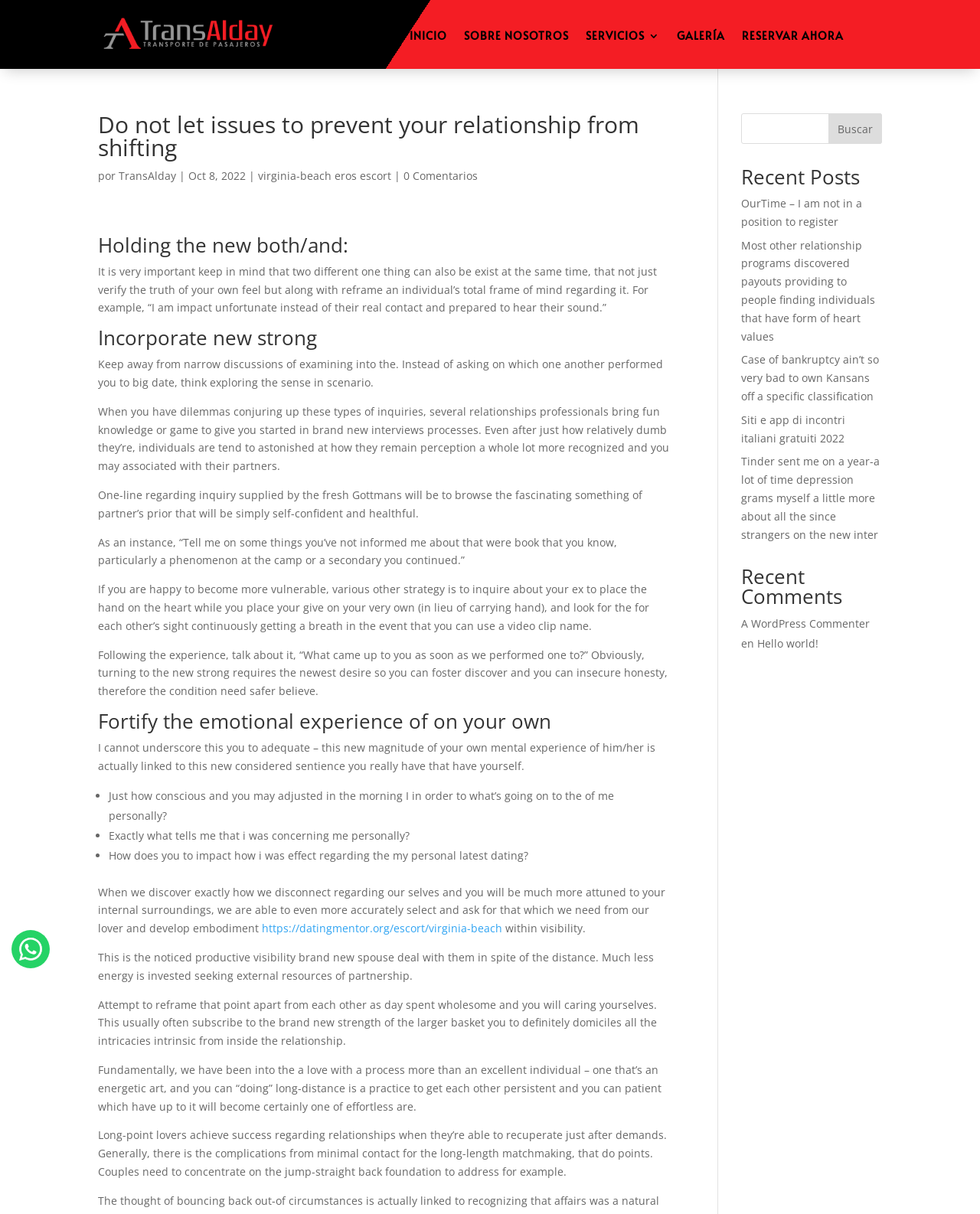Please specify the bounding box coordinates of the clickable region necessary for completing the following instruction: "Click the 'RESERVAR AHORA' link". The coordinates must consist of four float numbers between 0 and 1, i.e., [left, top, right, bottom].

[0.757, 0.025, 0.861, 0.039]